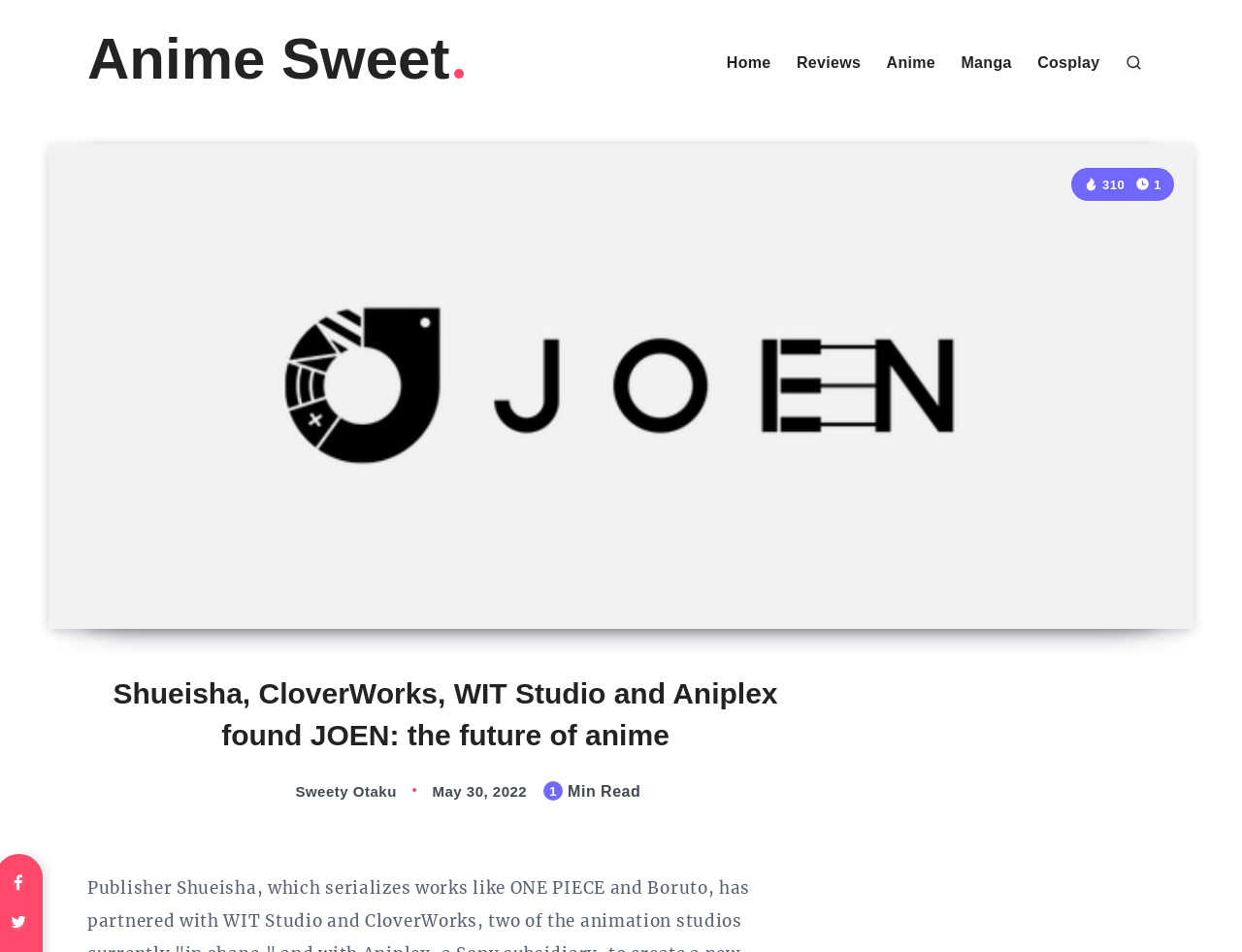Using the format (top-left x, top-left y, bottom-right x, bottom-right y), provide the bounding box coordinates for the described UI element. All values should be floating point numbers between 0 and 1: Anime

[0.714, 0.056, 0.753, 0.076]